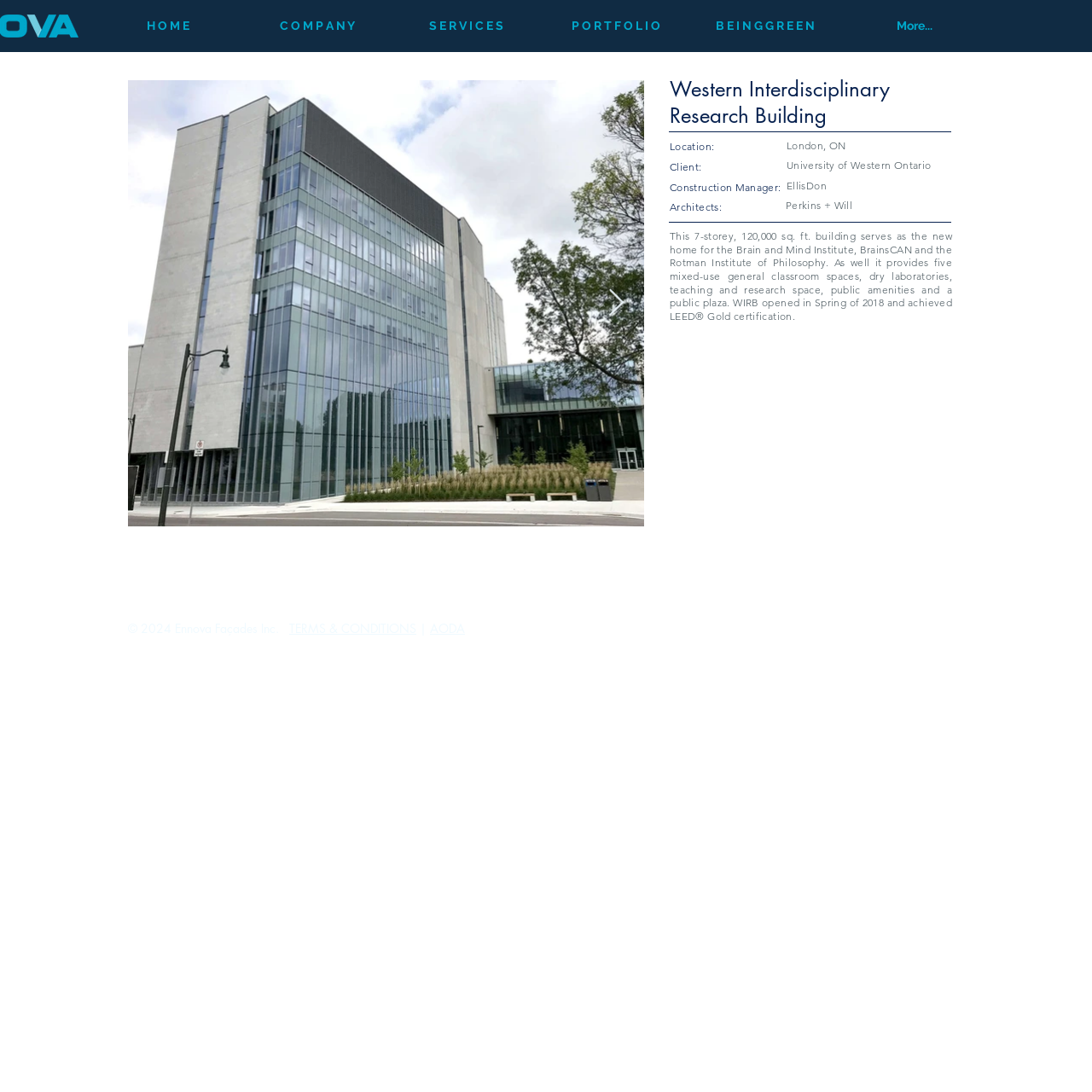Determine the bounding box coordinates of the region to click in order to accomplish the following instruction: "Navigate to SERVICES". Provide the coordinates as four float numbers between 0 and 1, specifically [left, top, right, bottom].

[0.359, 0.013, 0.495, 0.034]